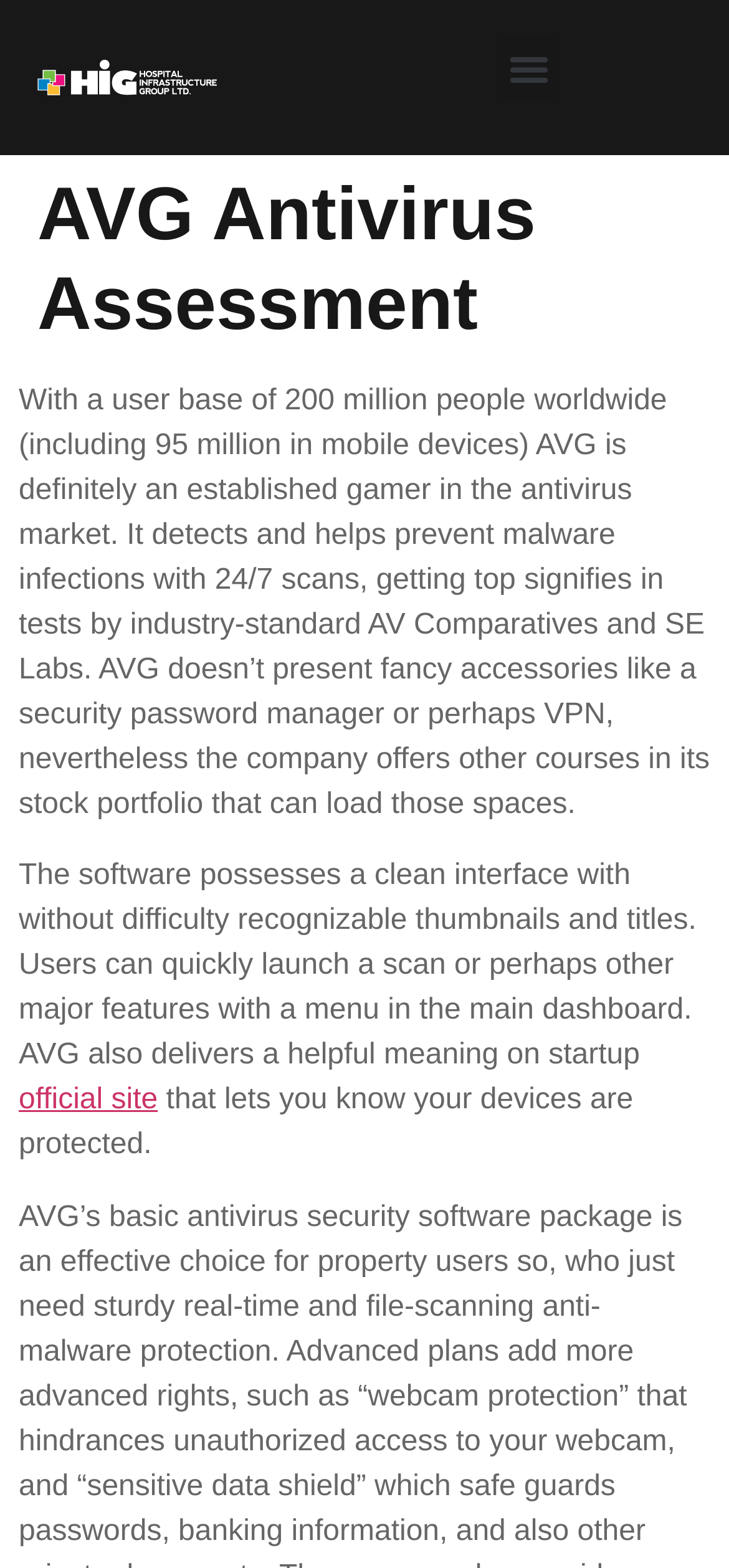What is the number of users of AVG Antivirus?
Look at the screenshot and respond with one word or a short phrase.

200 million